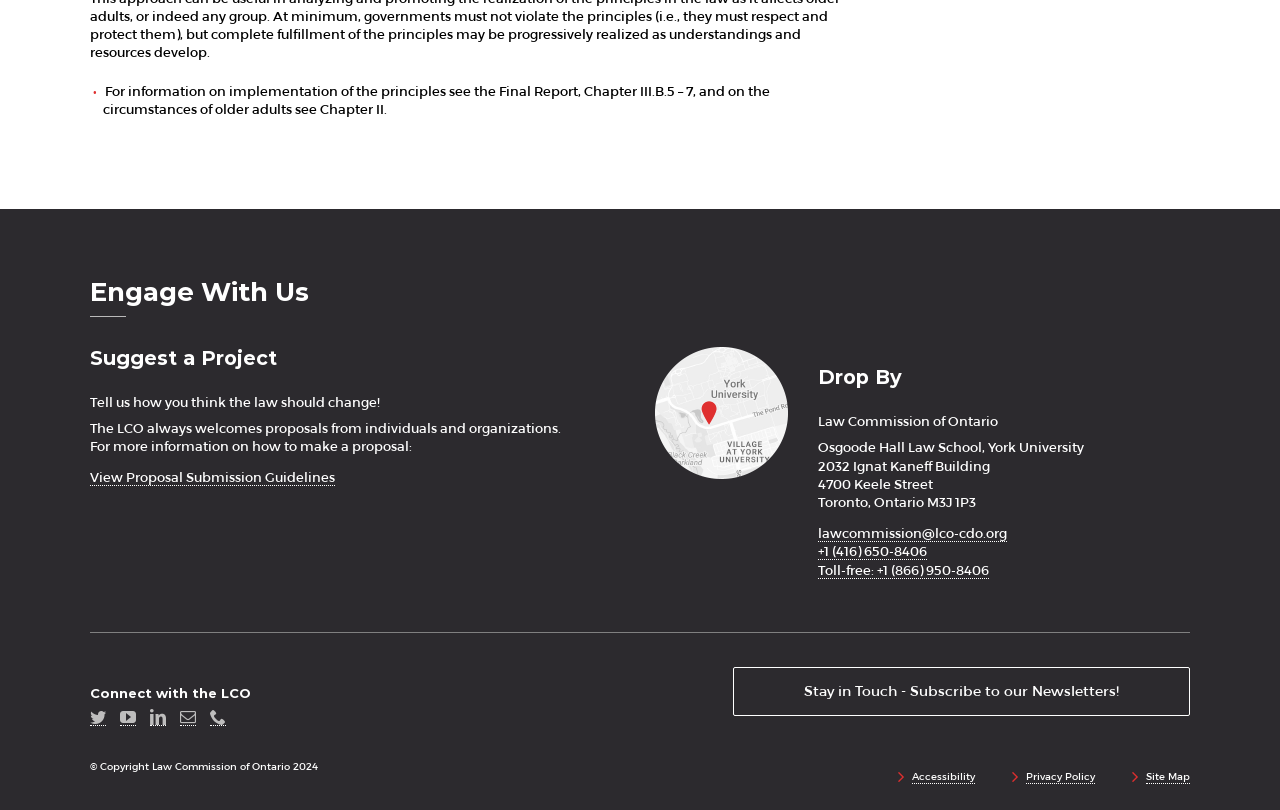Use a single word or phrase to answer the question:
How can I contact the organization?

Phone or email